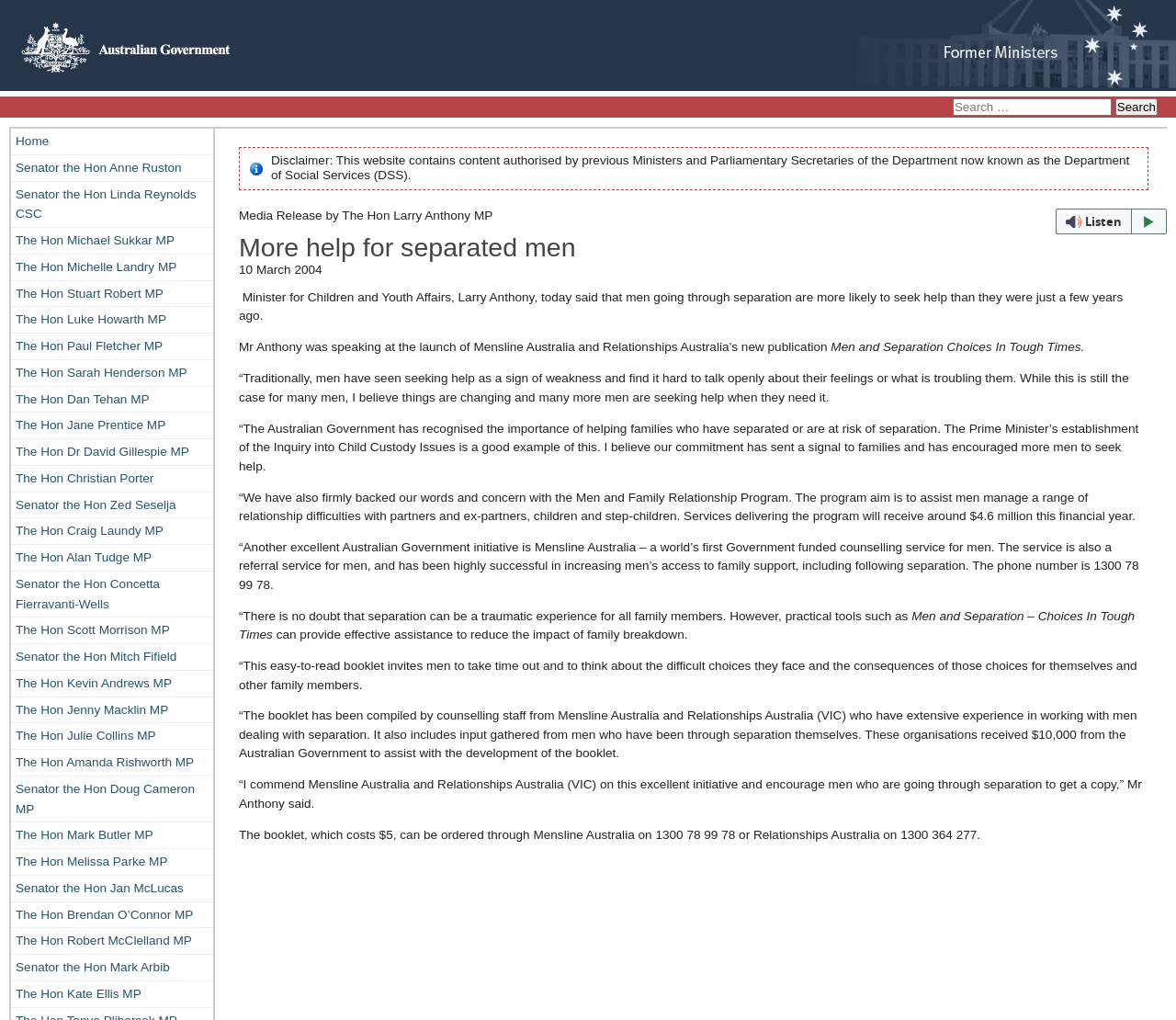Identify and provide the main heading of the webpage.

More help for separated men